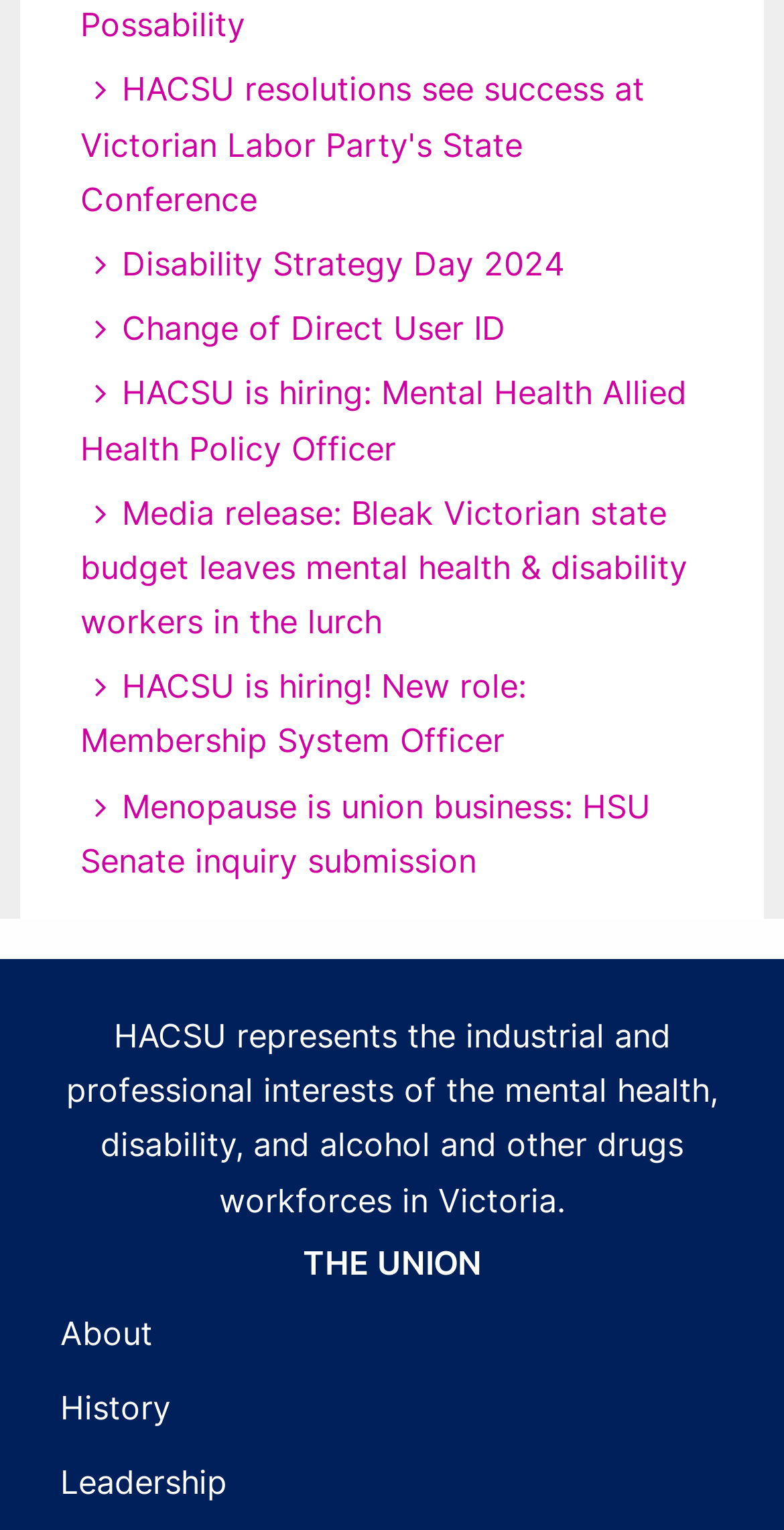Locate the bounding box coordinates of the element to click to perform the following action: 'Go to the About page'. The coordinates should be given as four float values between 0 and 1, in the form of [left, top, right, bottom].

[0.064, 0.847, 0.936, 0.896]